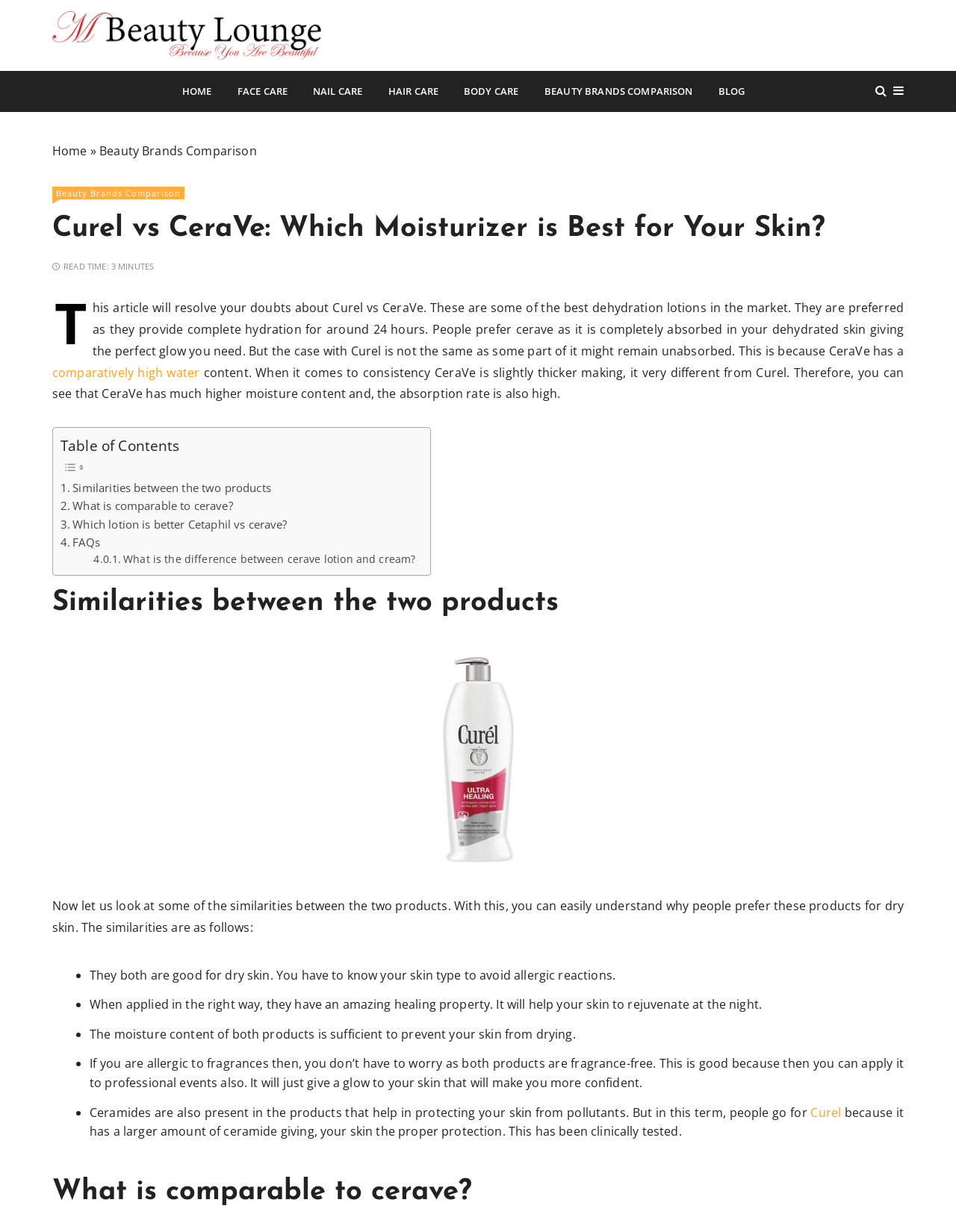Identify the bounding box for the UI element described as: "Similarities between the two products". The coordinates should be four float numbers between 0 and 1, i.e., [left, top, right, bottom].

[0.063, 0.389, 0.287, 0.403]